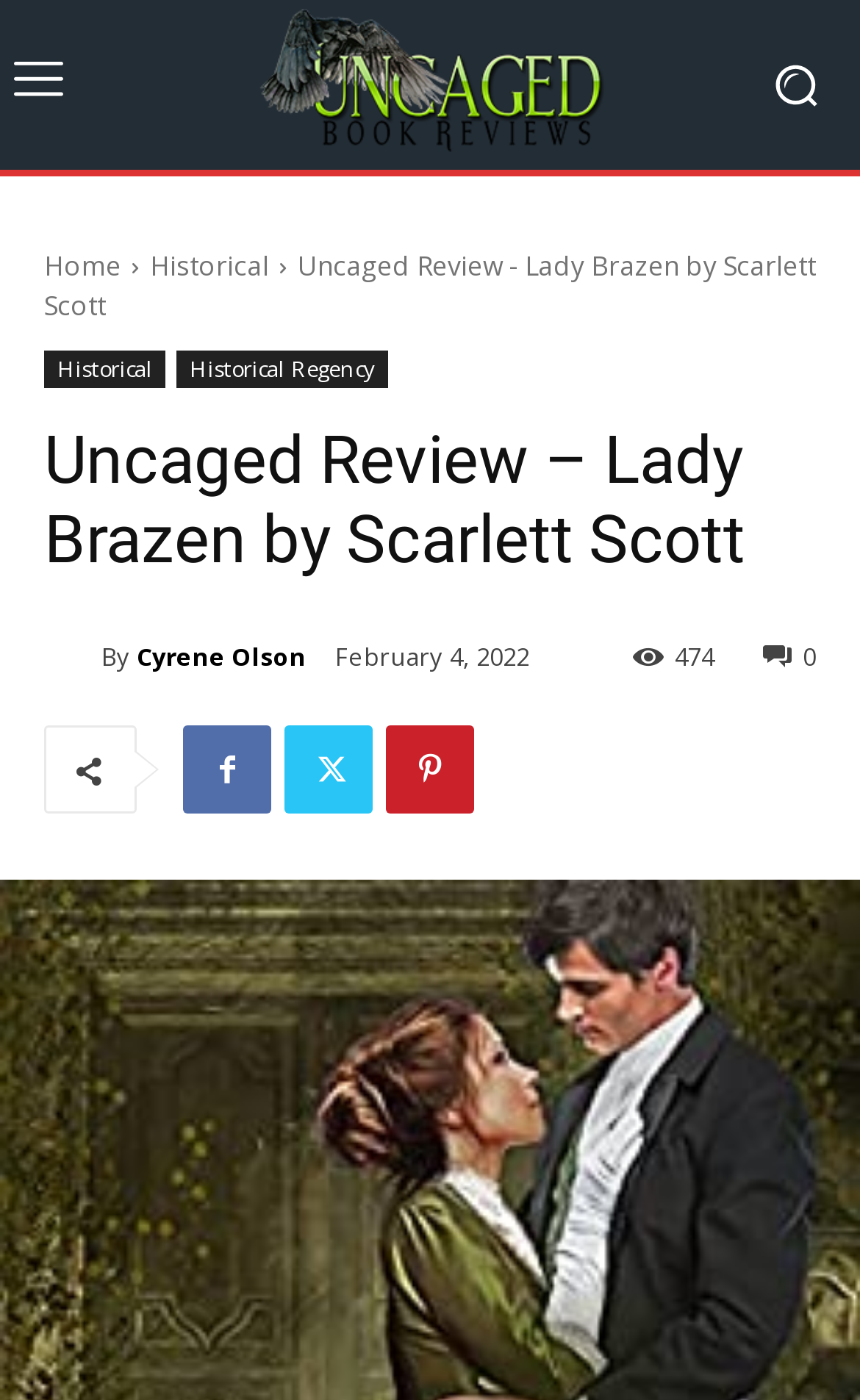Who is the author of the book?
Using the image, elaborate on the answer with as much detail as possible.

The question asks for the author of the book. By examining the webpage, we can see that the title 'Uncaged Review - Lady Brazen by Scarlett Scott' is present, which indicates that the author of the book is 'Scarlett Scott'.